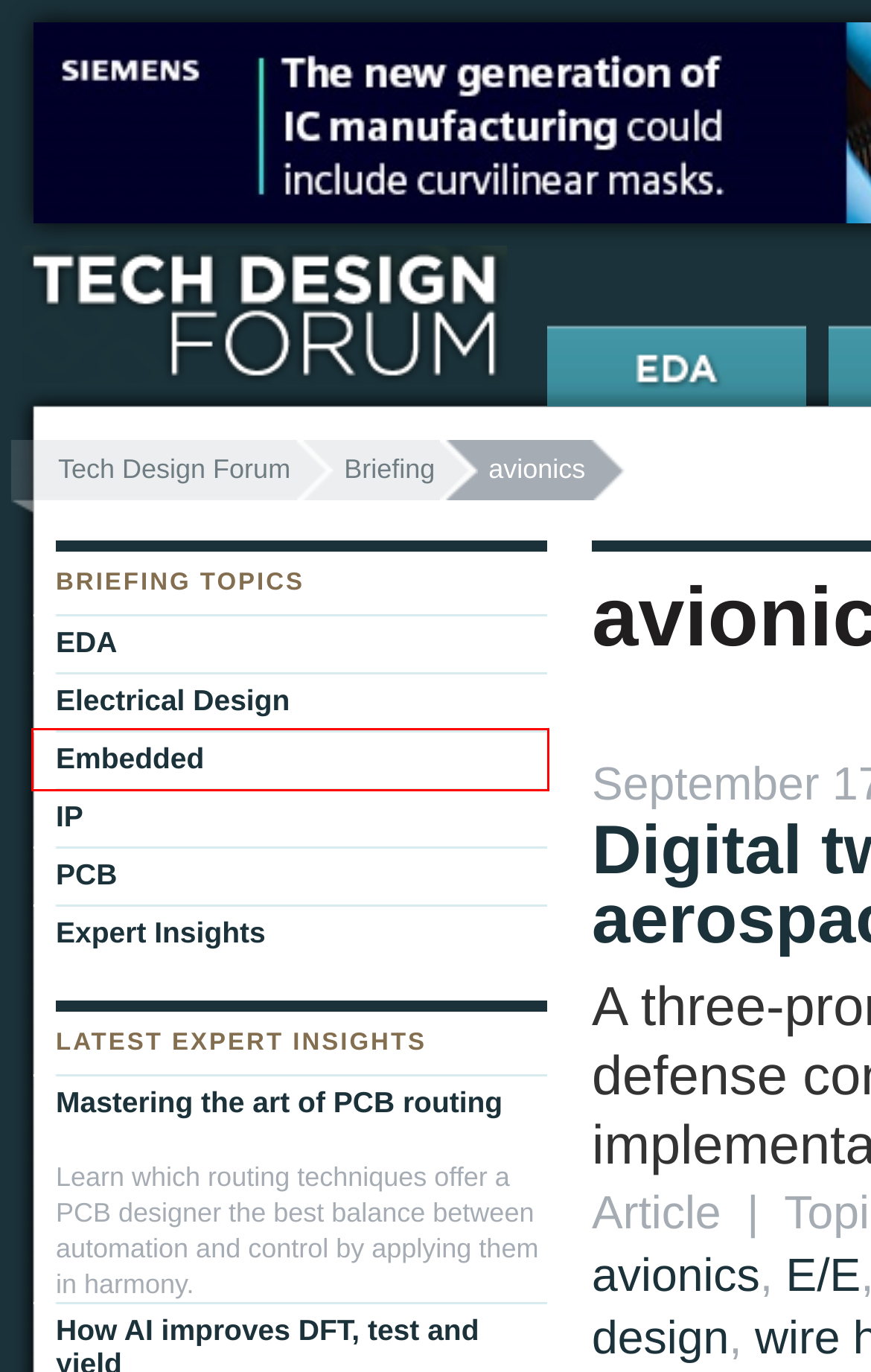You are presented with a screenshot of a webpage with a red bounding box. Select the webpage description that most closely matches the new webpage after clicking the element inside the red bounding box. The options are:
A. Tech Design Forum – Technical information for electronics design
B. EDA Topics Archives - Tech Design Forum Techniques
C. IP Archives – Tech Design Forum
D. Mastering the art of PCB routing - Tech Design Forum Techniques
E. PCB Archives – Tech Design Forum
F. Electrical Design Archives – Tech Design Forum
G. E/E Archives – Tech Design Forum
H. Embedded Archives – Tech Design Forum

H